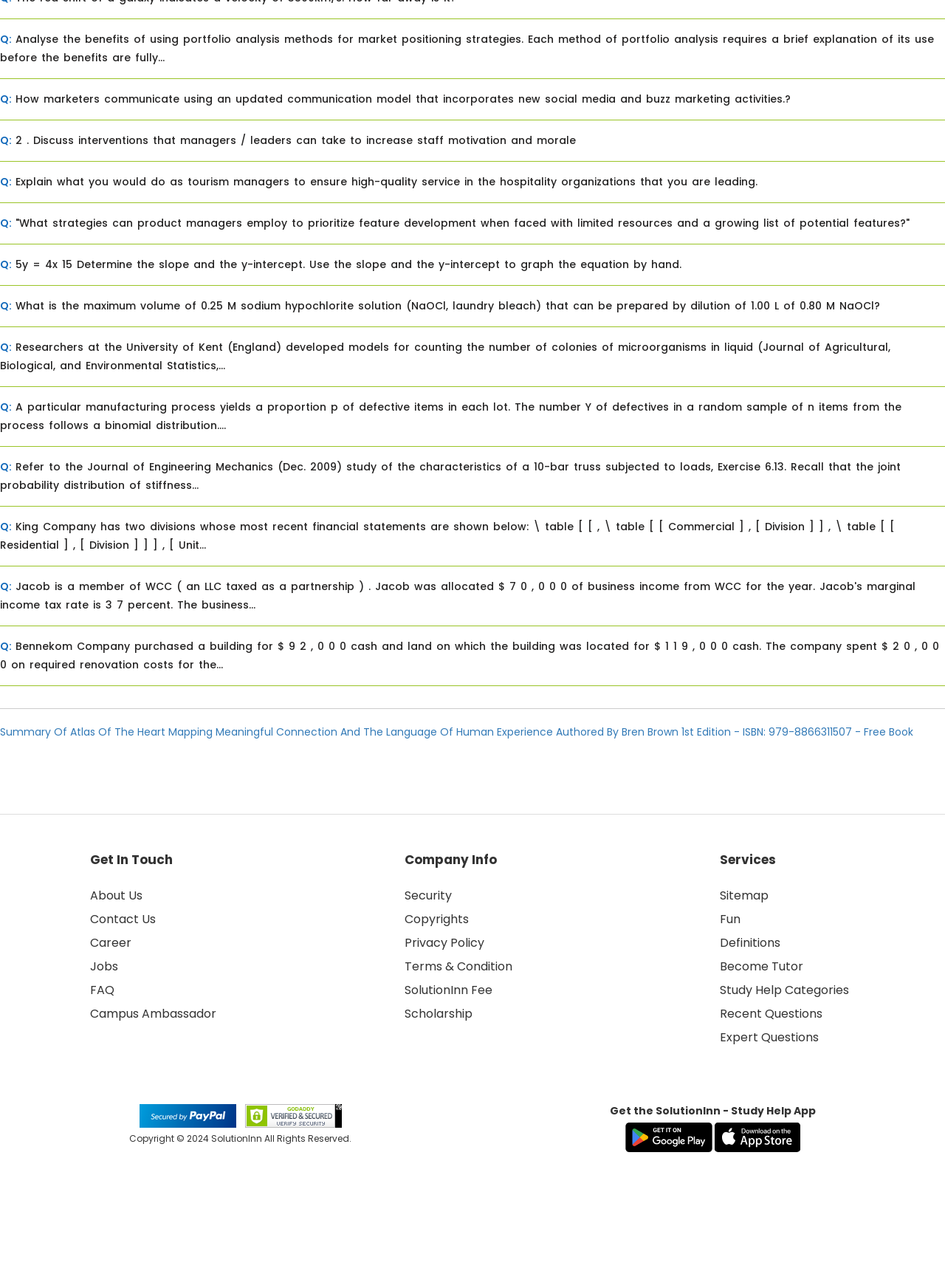Specify the bounding box coordinates of the area to click in order to follow the given instruction: "Get in touch with the company."

[0.095, 0.66, 0.183, 0.674]